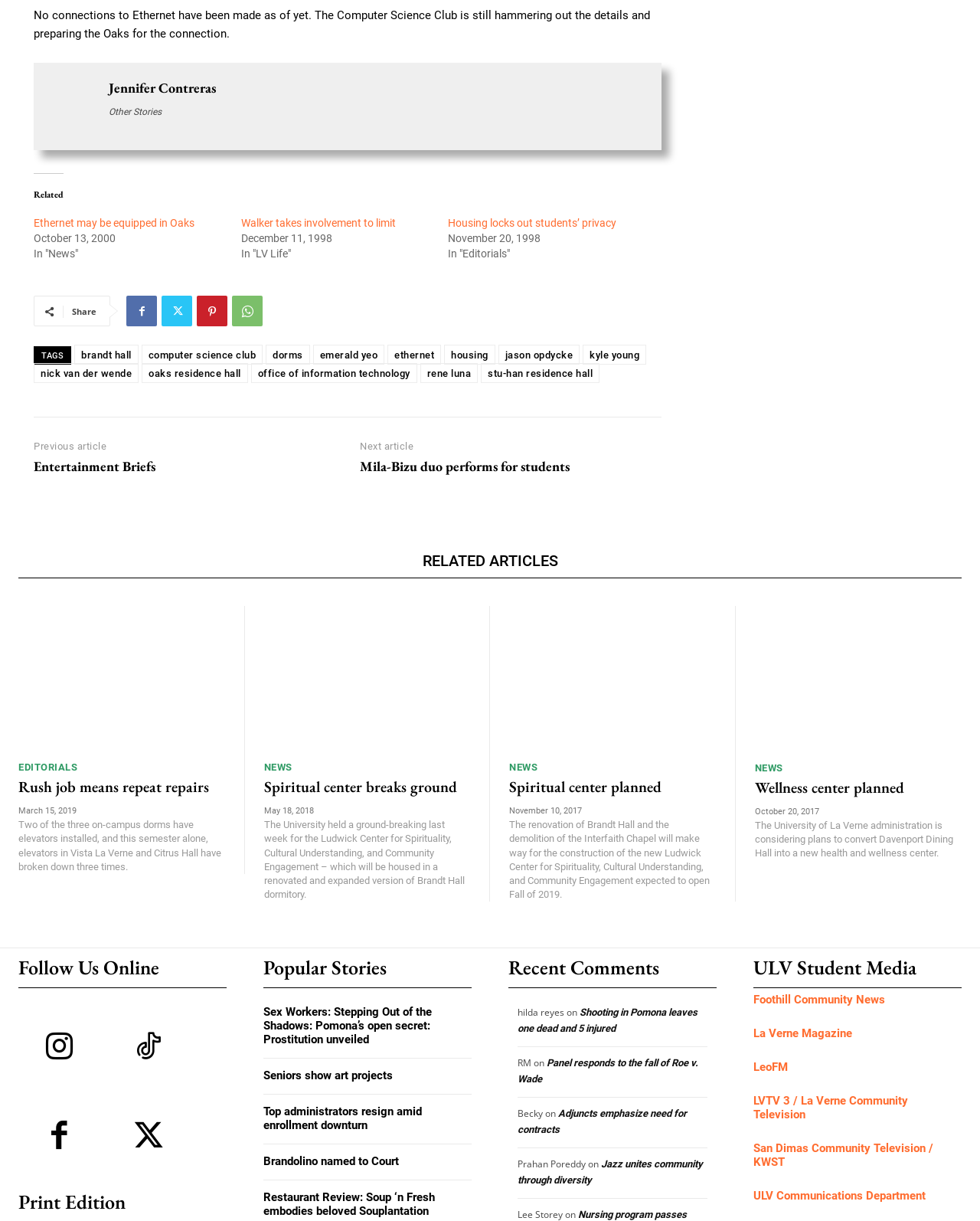Provide a brief response in the form of a single word or phrase:
Who is the Editorial Director?

Jennifer Contreras